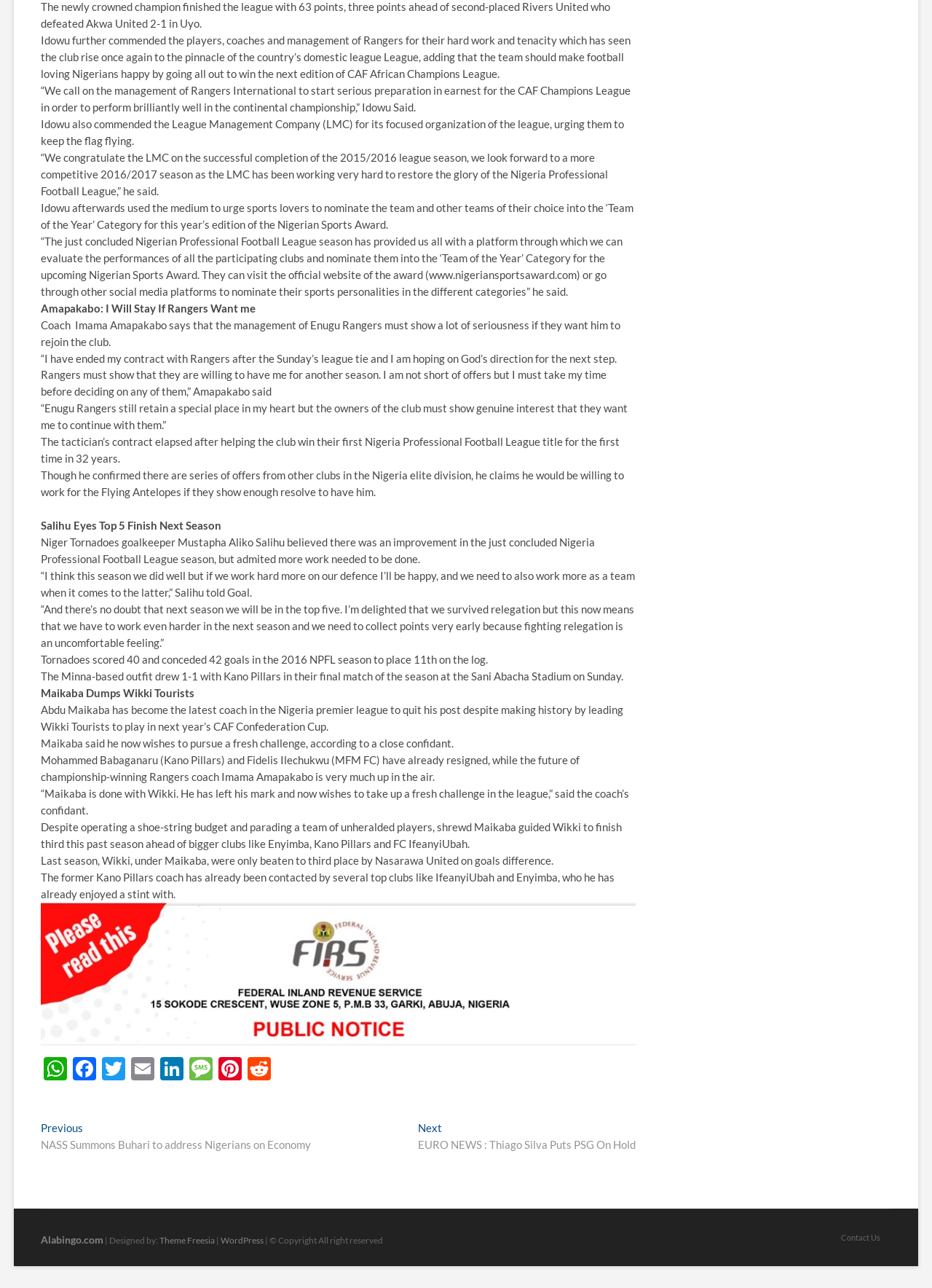Provide the bounding box coordinates of the area you need to click to execute the following instruction: "Click on the 'Contact Us' link".

[0.89, 0.956, 0.956, 0.966]